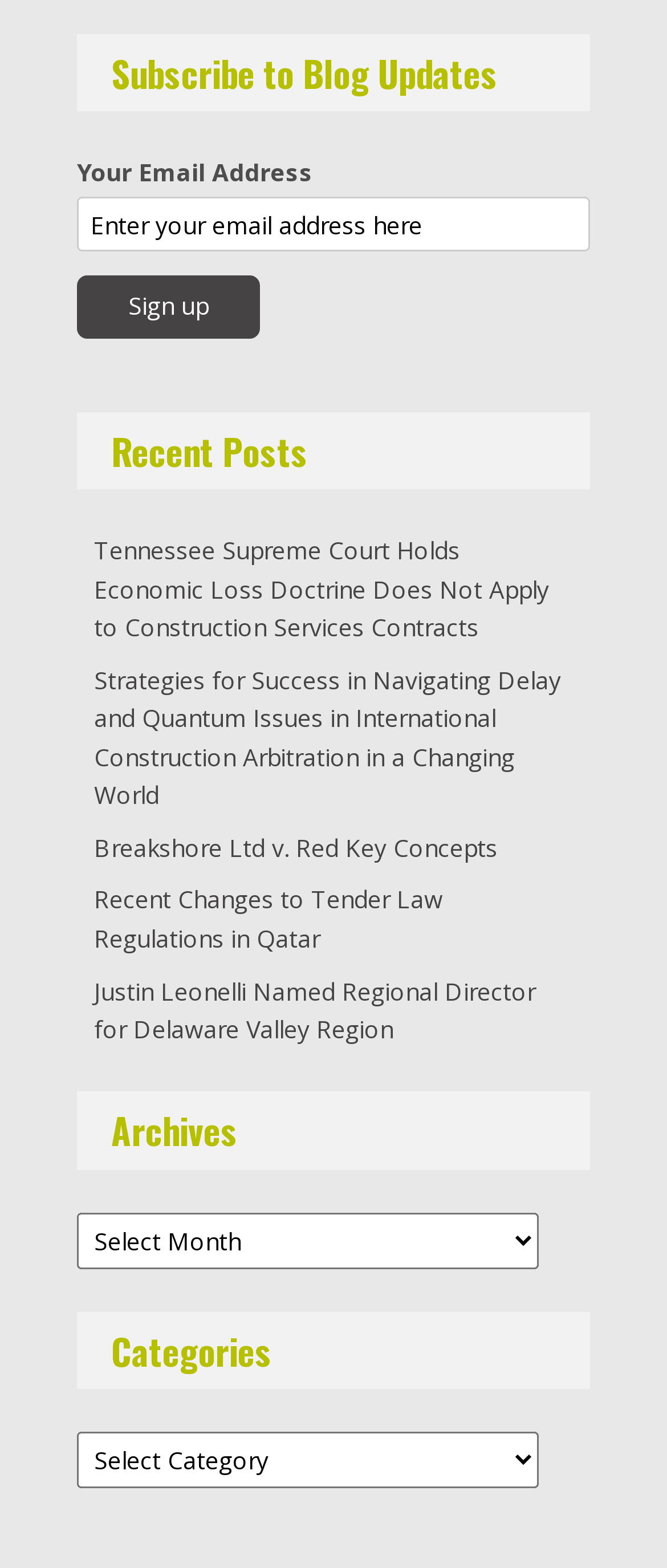Indicate the bounding box coordinates of the clickable region to achieve the following instruction: "Enter email address."

[0.115, 0.126, 0.885, 0.161]